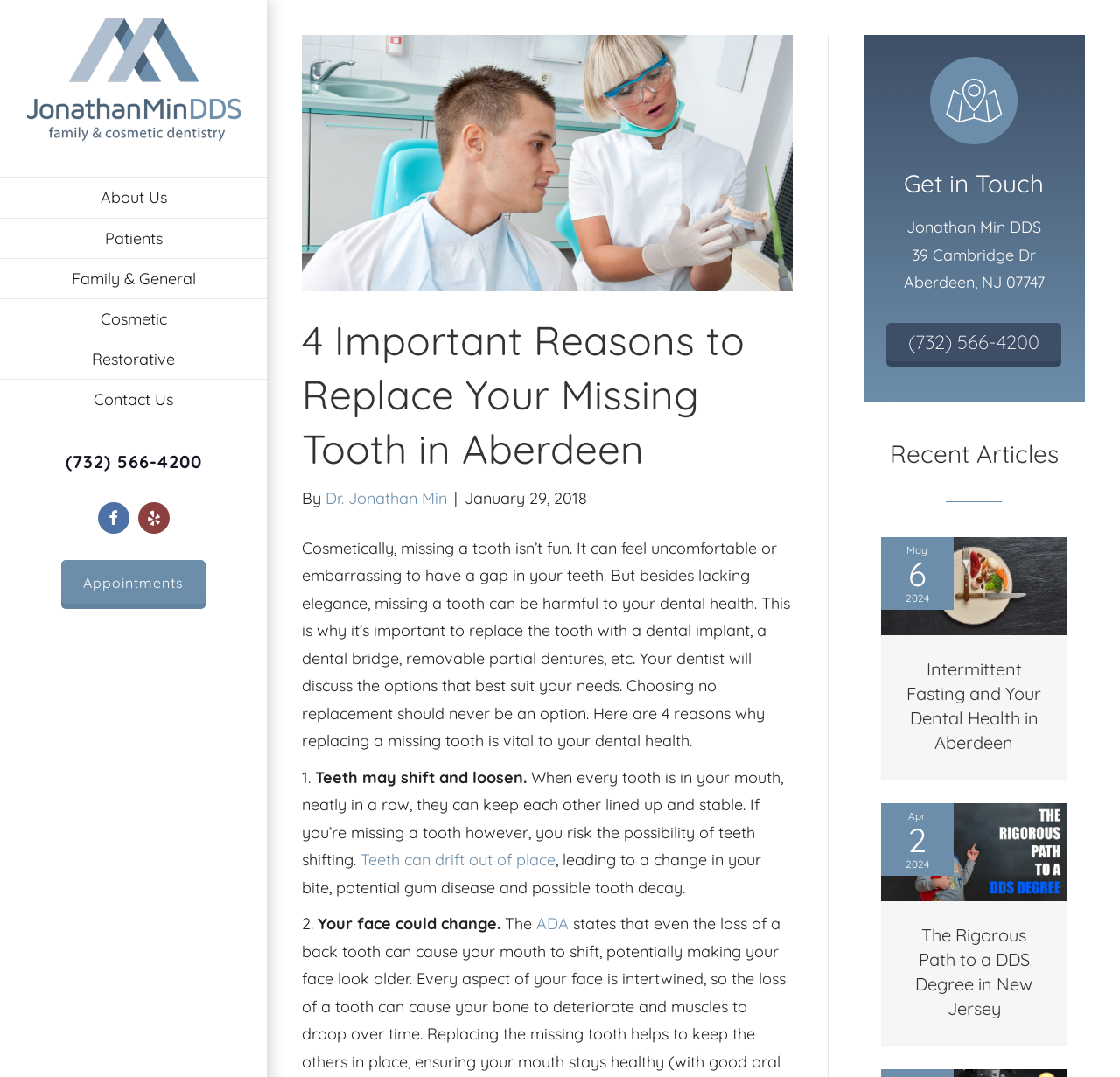Determine the bounding box coordinates of the element that should be clicked to execute the following command: "Visit Dr. Jonathan Min's Facebook page".

[0.087, 0.466, 0.115, 0.495]